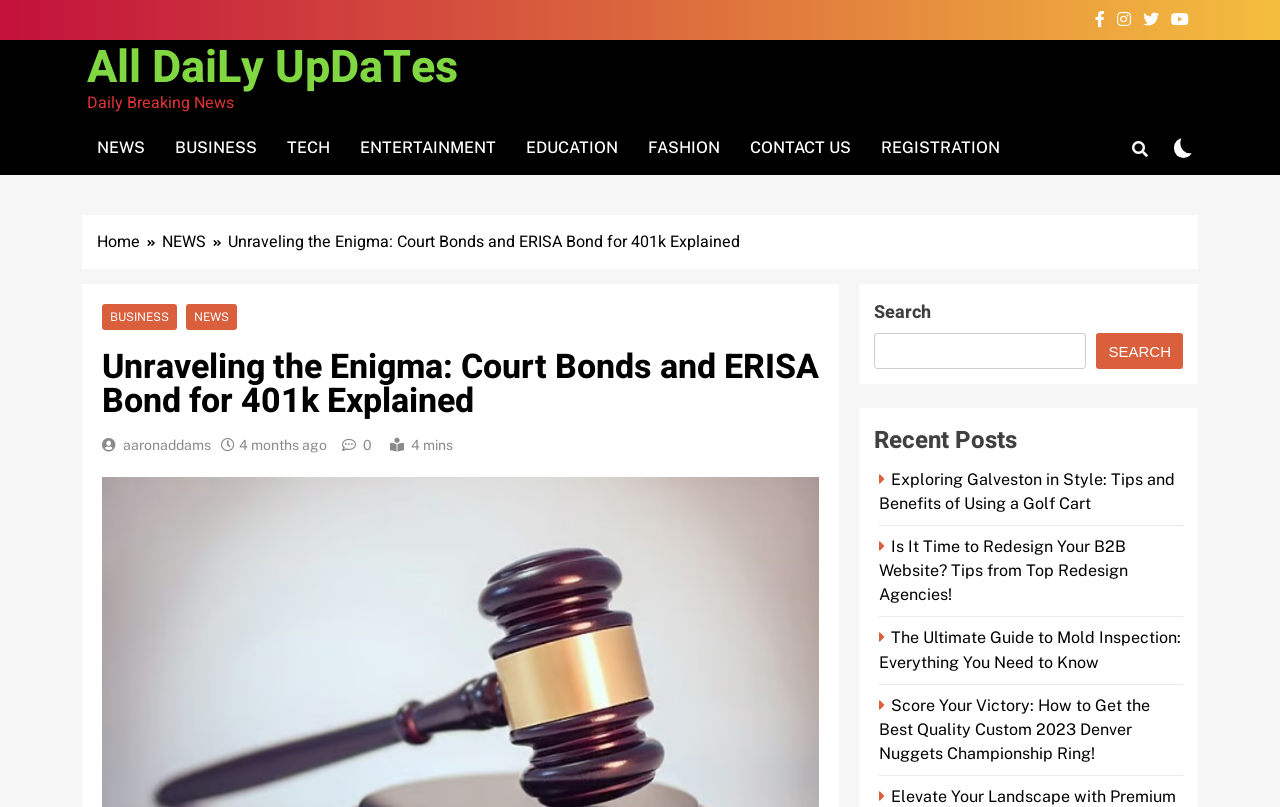Please mark the clickable region by giving the bounding box coordinates needed to complete this instruction: "Check the checkbox".

[0.917, 0.172, 0.932, 0.195]